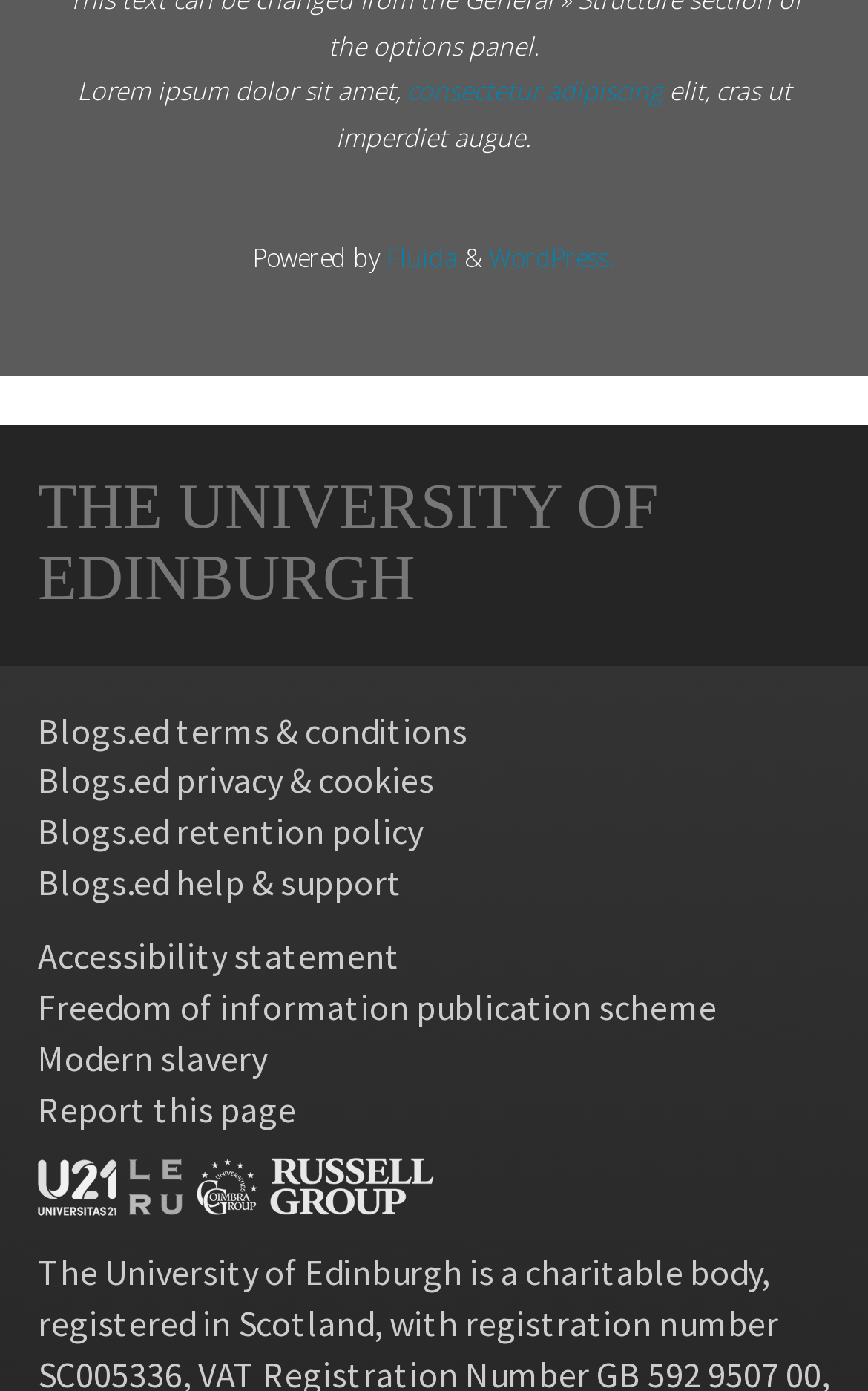Please determine the bounding box coordinates of the area that needs to be clicked to complete this task: 'Report this page'. The coordinates must be four float numbers between 0 and 1, formatted as [left, top, right, bottom].

[0.044, 0.78, 0.341, 0.813]